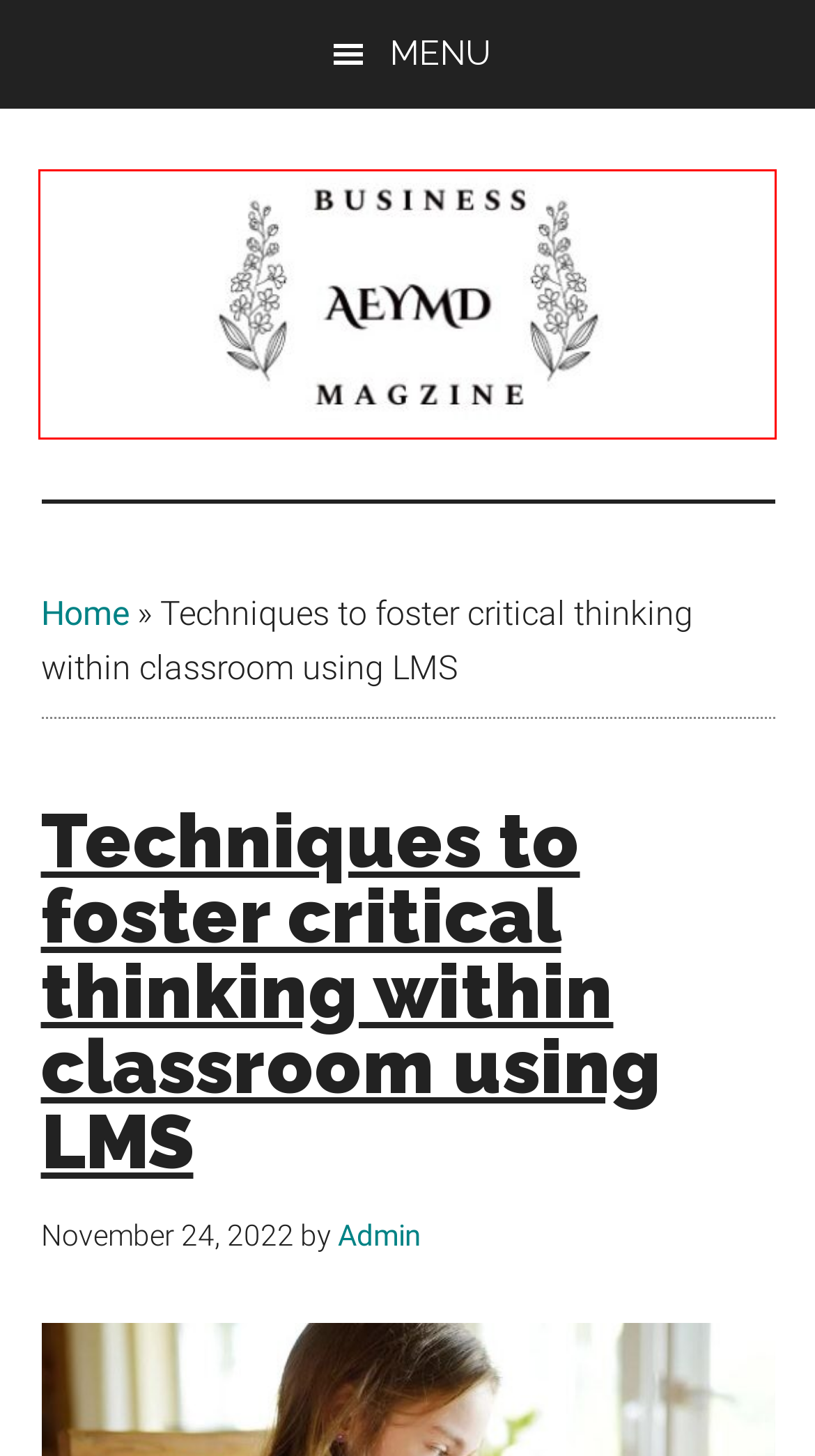You have a screenshot of a webpage with a red rectangle bounding box around a UI element. Choose the best description that matches the new page after clicking the element within the bounding box. The candidate descriptions are:
A. University of North Georgia Login: UNG D2L Login 2024
B. Aeymd - Business Magazine
C. Gaming Archives - Aeymd
D. Fitosterina: How This Plant Compound Can Improve Your Health
E. Technology Archives - Aeymd
F. Admin, Author at Aeymd
G. Get Fit from Home: Best Home Gym Equipment in 2024 - Aeymd
H. Product Archives - Aeymd

B